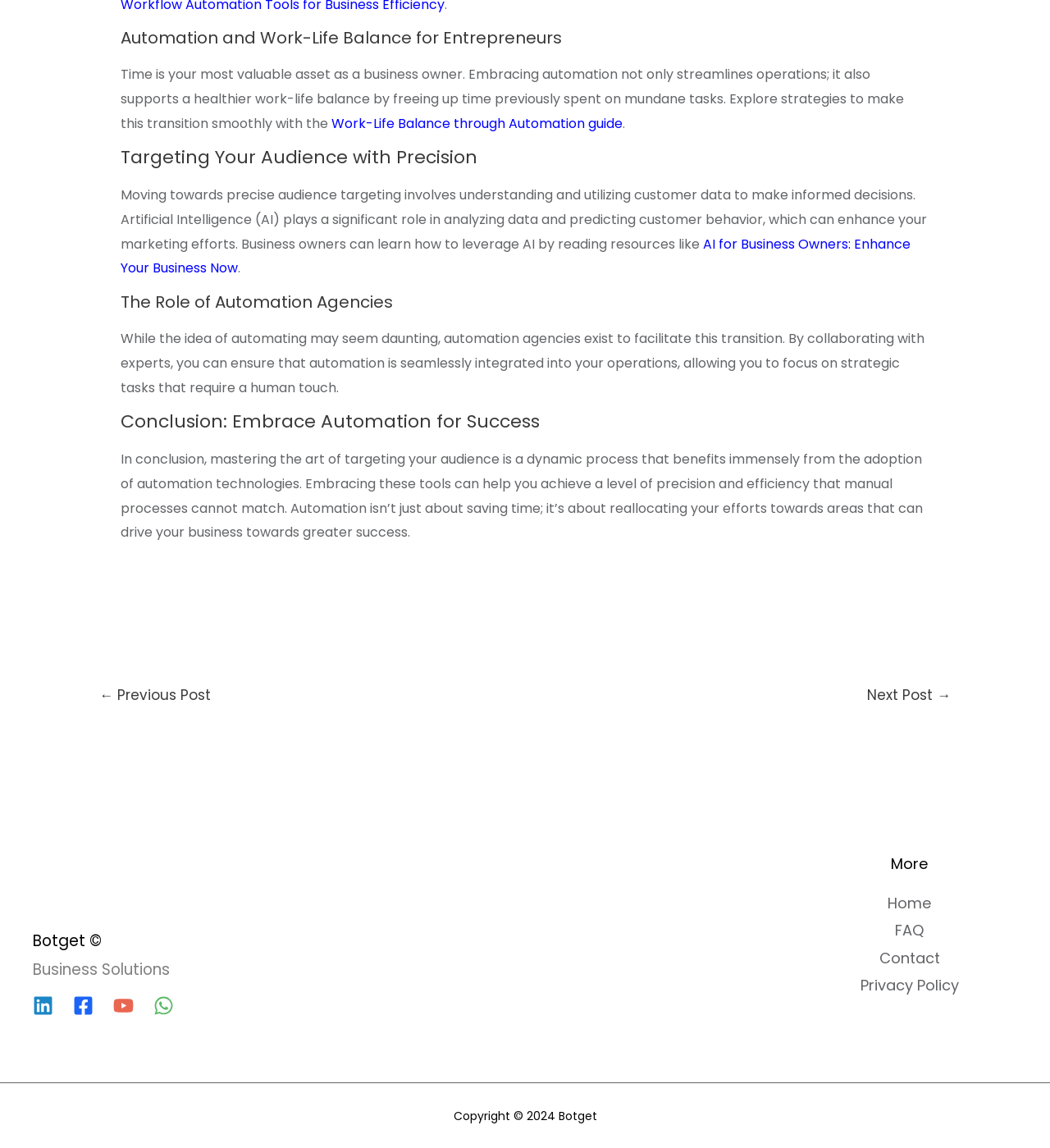Reply to the question with a brief word or phrase: What is the benefit of embracing automation?

Achieving precision and efficiency